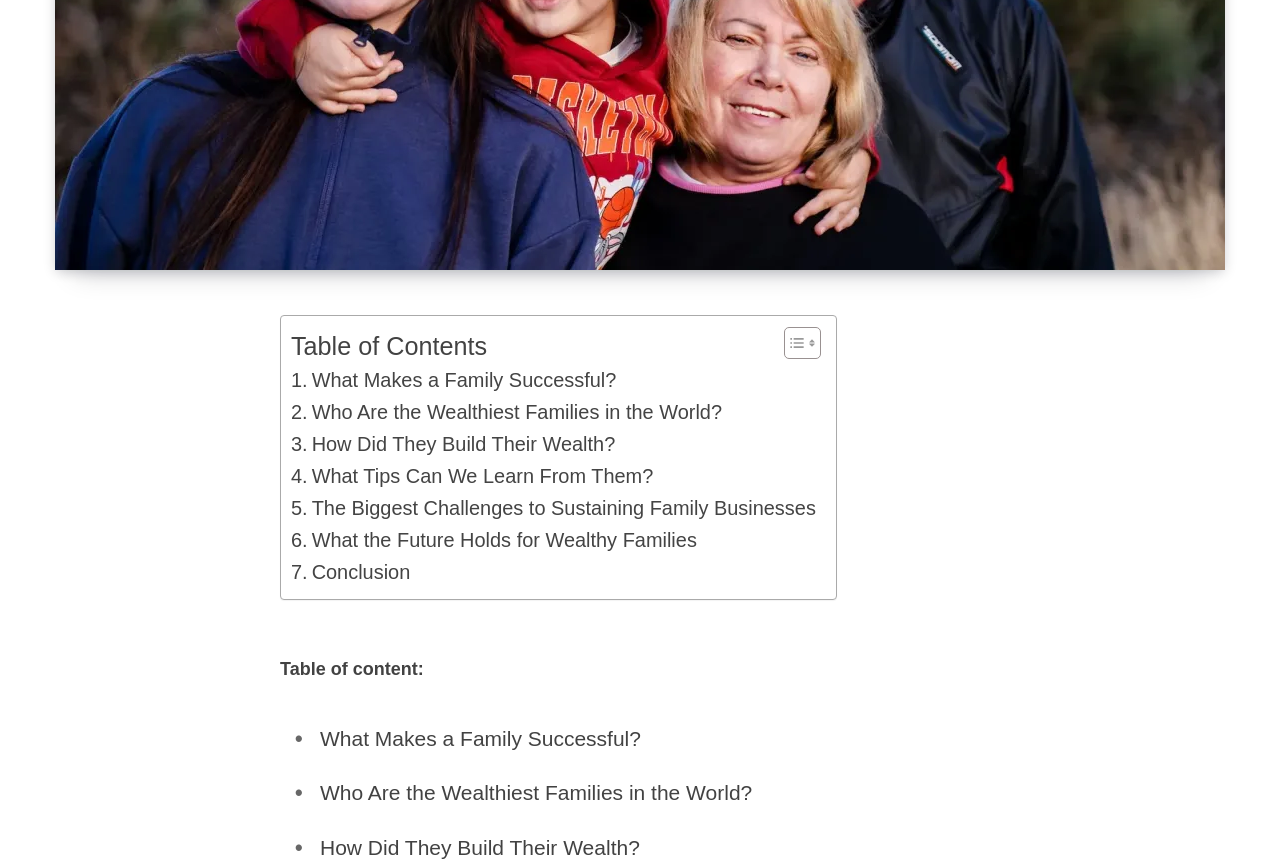Using the provided element description, identify the bounding box coordinates as (top-left x, top-left y, bottom-right x, bottom-right y). Ensure all values are between 0 and 1. Description: Share on Facebook

[0.117, 0.427, 0.15, 0.475]